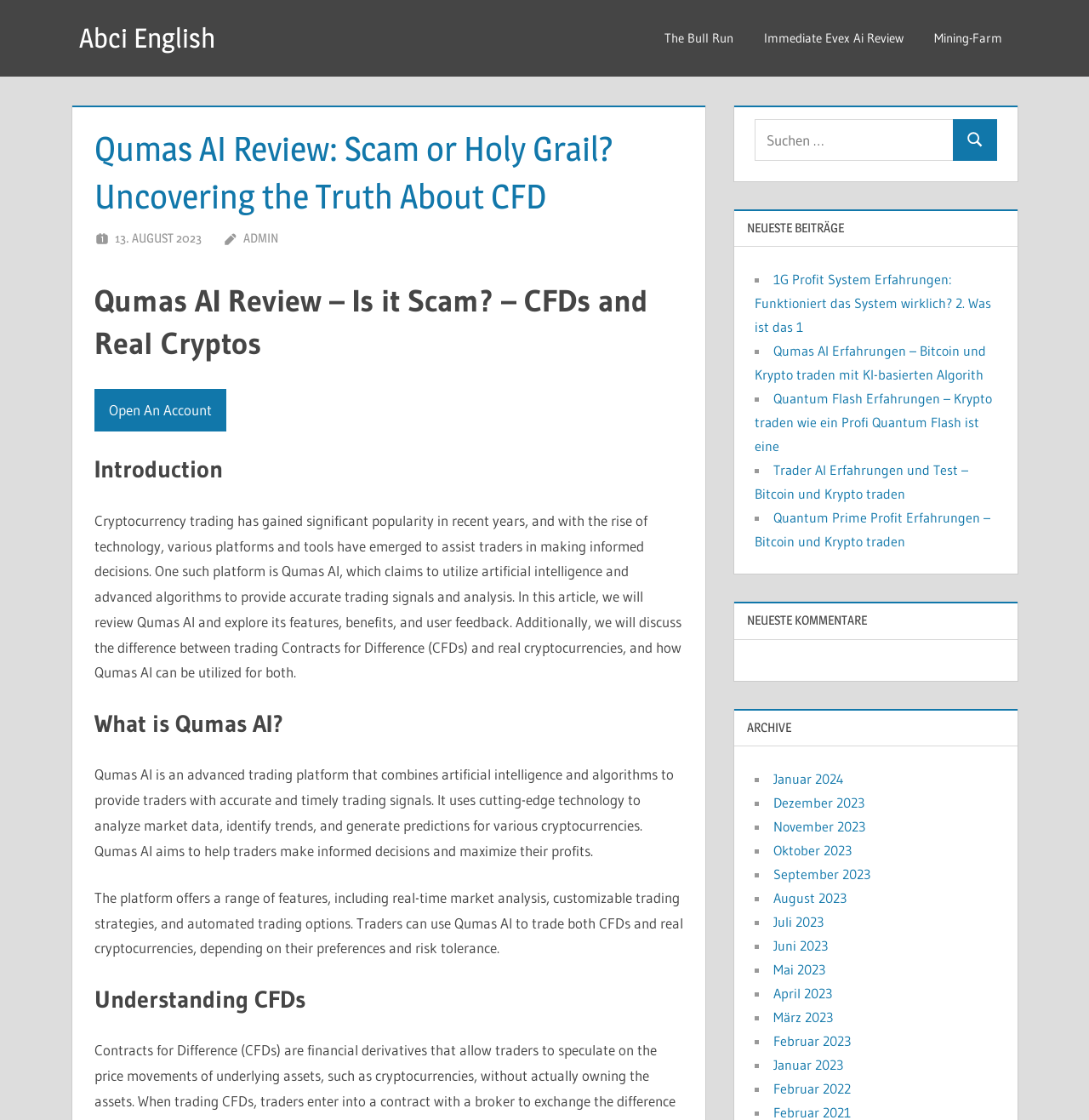Please specify the bounding box coordinates in the format (top-left x, top-left y, bottom-right x, bottom-right y), with all values as floating point numbers between 0 and 1. Identify the bounding box of the UI element described by: Abci English

[0.072, 0.019, 0.197, 0.049]